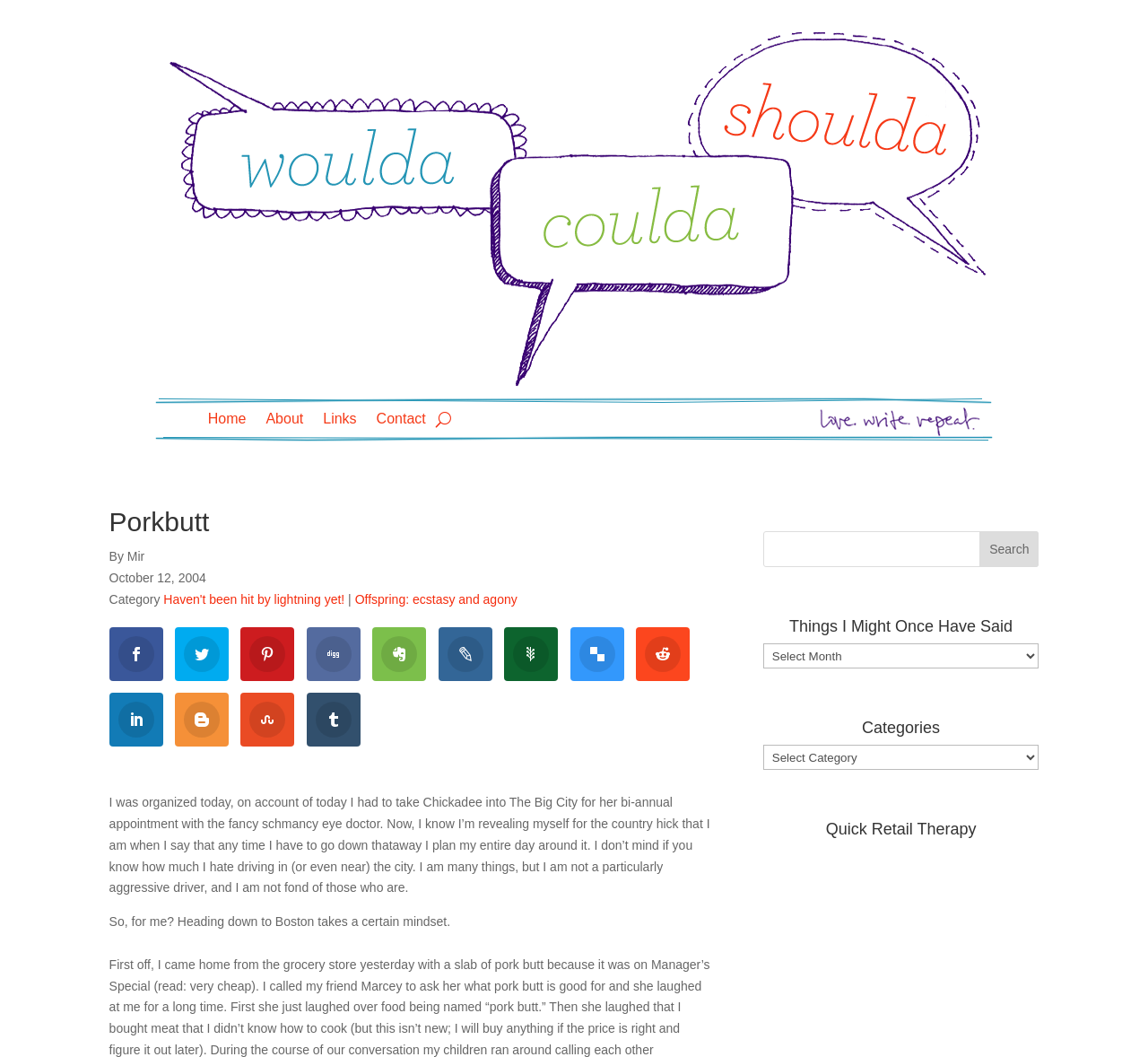Identify the bounding box coordinates of the element to click to follow this instruction: 'View the About page'. Ensure the coordinates are four float values between 0 and 1, provided as [left, top, right, bottom].

[0.232, 0.391, 0.264, 0.409]